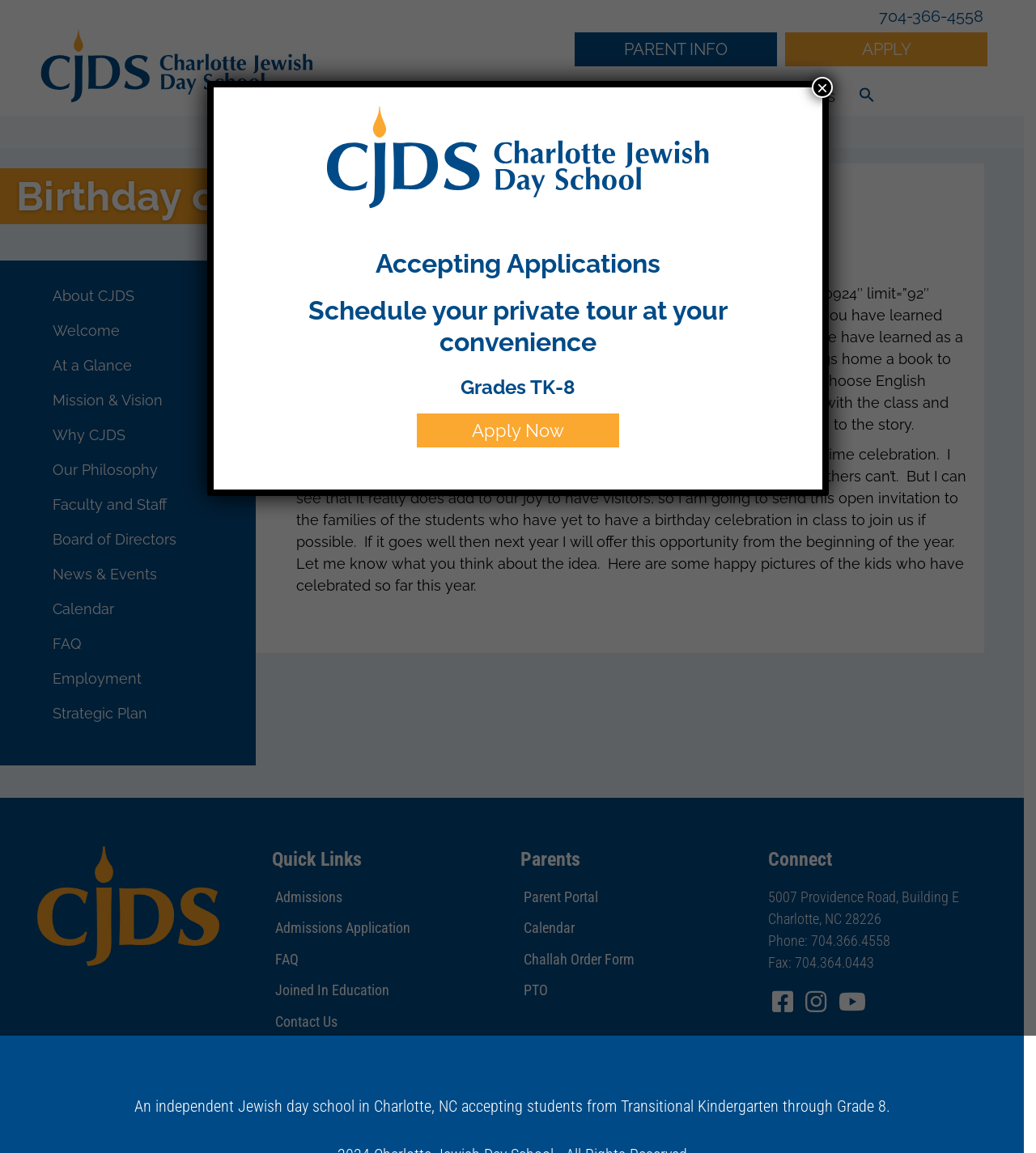What is the grade range of the school?
Using the screenshot, give a one-word or short phrase answer.

TK-8